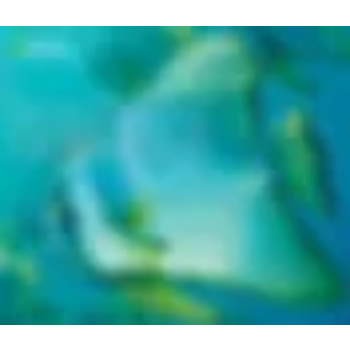Please reply to the following question using a single word or phrase: 
Is the image depicting a static scene?

No